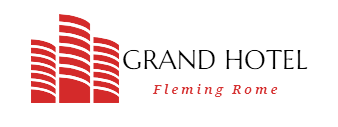Provide an in-depth description of the image.

The image showcases the logo for the "Grand Hotel" located in Fleming, Rome. Featuring a stylized graphic of red building silhouettes that suggest luxury and sophistication, the design emphasizes a modern architectural style. Beneath the graphic, the name "GRAND HOTEL" is presented in bold black letters, exuding an aura of elegance. The phrase "Fleming Rome" is inscribed in a refined, smaller red font, indicating the hotel's location and enhancing the overall visual appeal. This logo captures the essence of a prestigious hospitality establishment, inviting guests to experience a blend of comfort and grandeur.